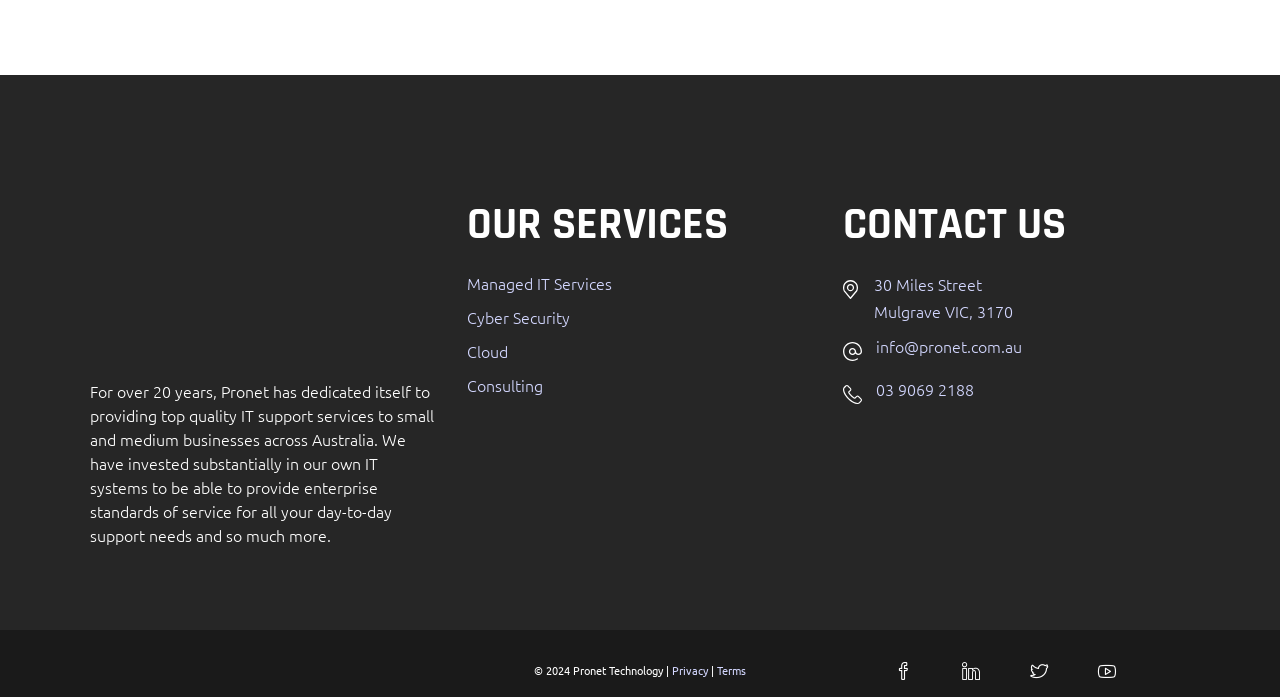Provide a single word or phrase to answer the given question: 
What is the company name?

Pronet